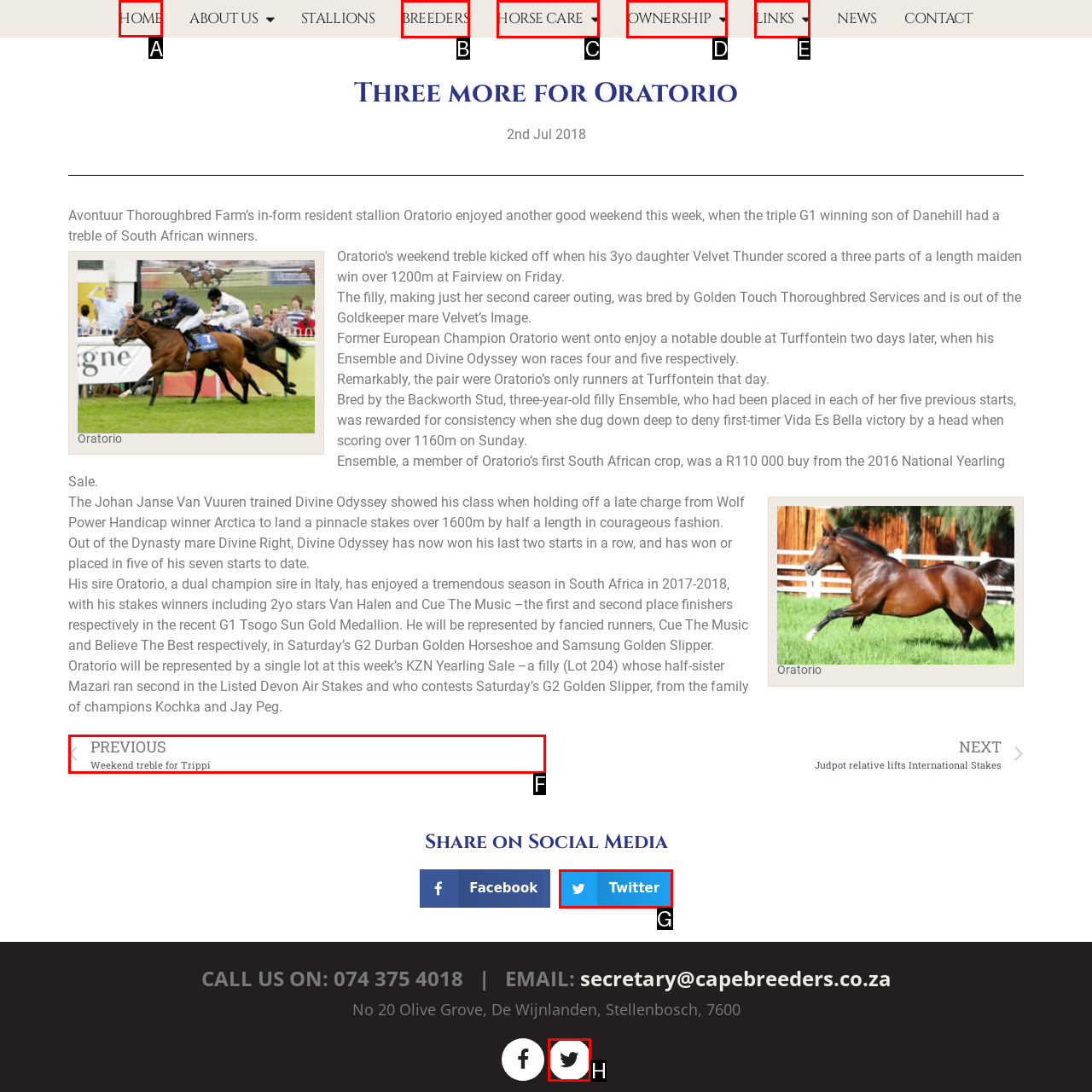What option should you select to complete this task: Click HOME? Indicate your answer by providing the letter only.

A